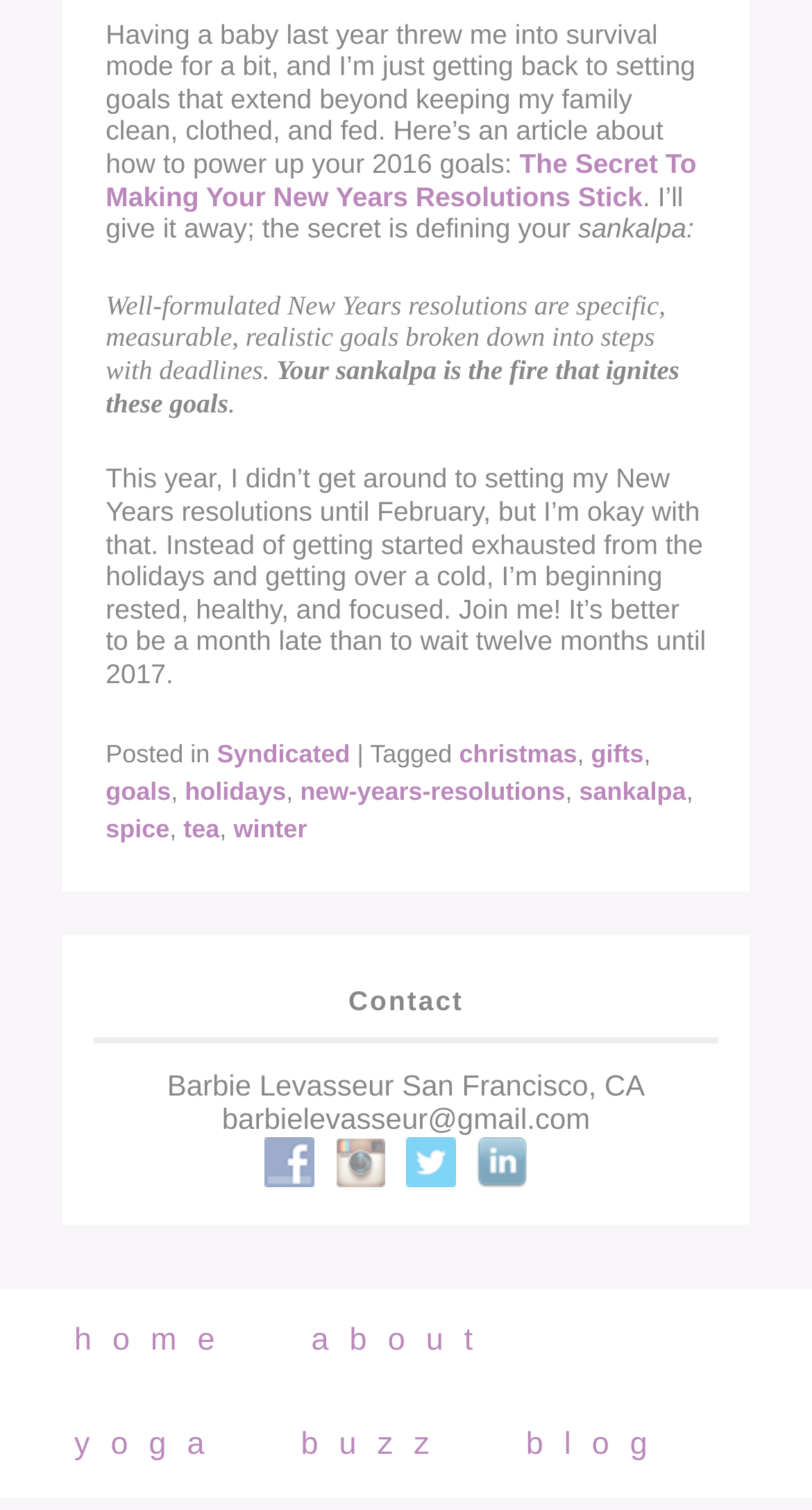Identify the bounding box coordinates of the part that should be clicked to carry out this instruction: "Go to the home page".

[0.045, 0.854, 0.337, 0.923]